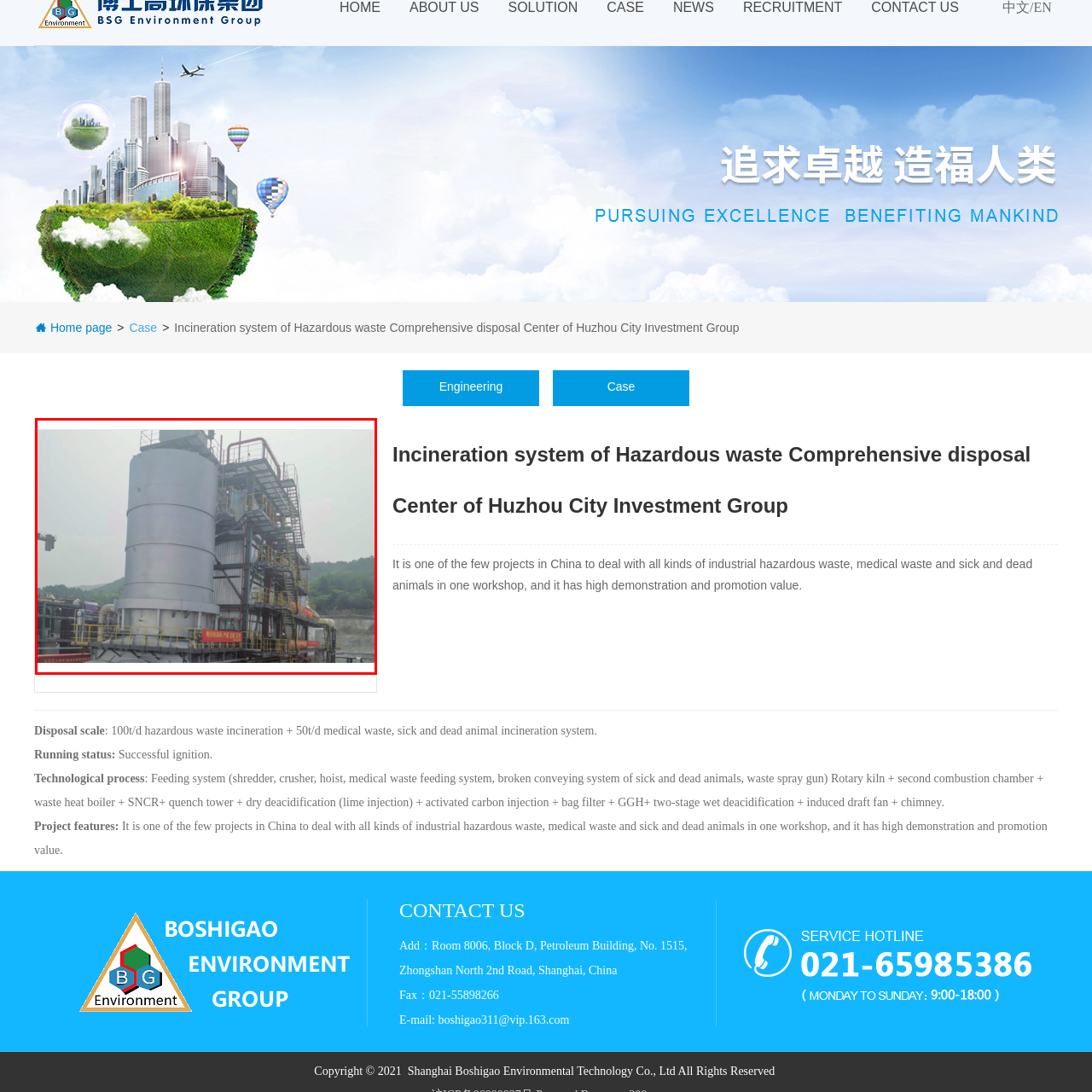Observe the image enclosed by the red border and respond to the subsequent question with a one-word or short phrase:
Who manages the project of this facility?

Huzhou City Investment Group